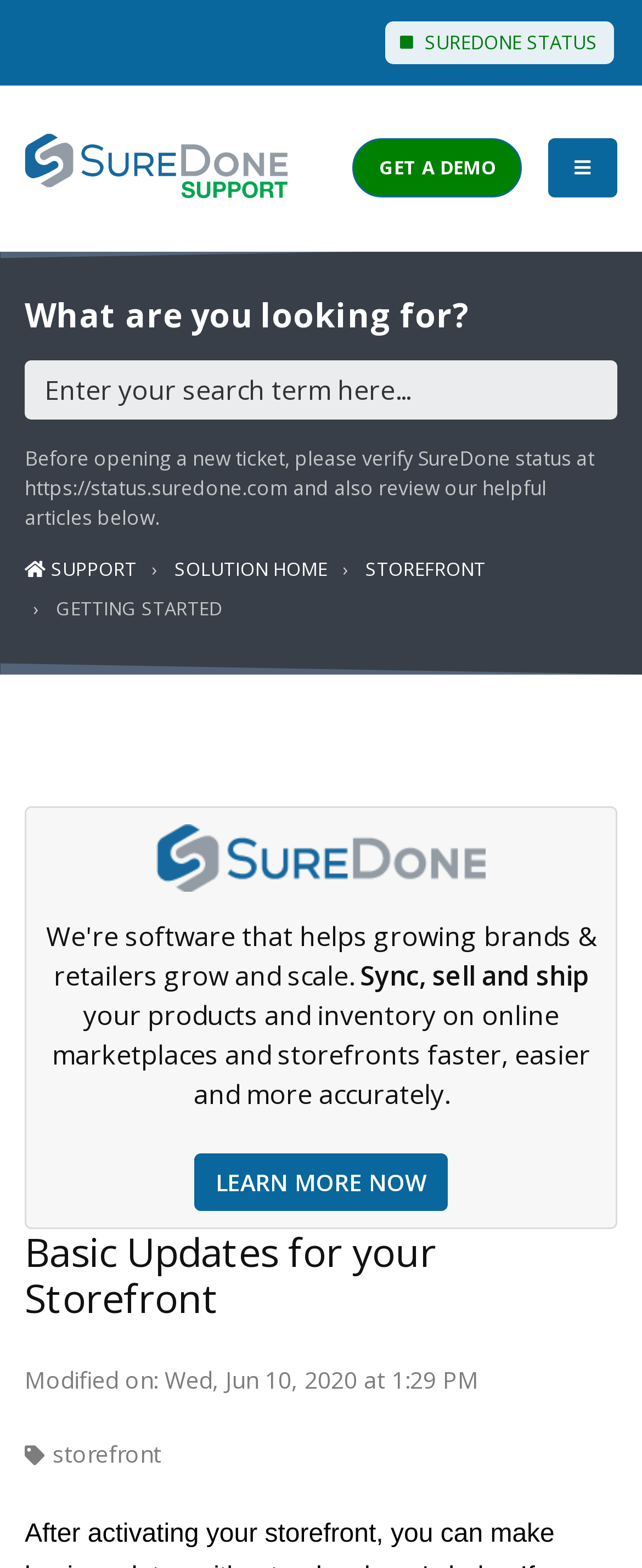What is the user asked to do if they need help?
Based on the image, please offer an in-depth response to the question.

I found the answer by looking at the link 'View Help Articles' which is one of the options provided to the user if they need help.